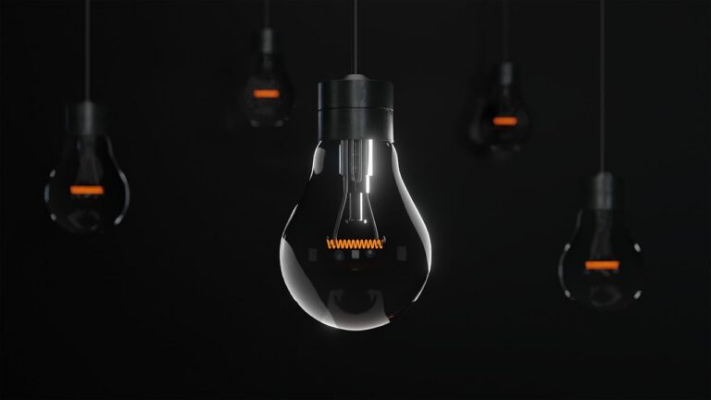Provide a comprehensive description of the image.

This image showcases a striking and modern light fixture featuring a prominent bulb in the foreground, suspended against a deep black background. The bulb stands out with its sleek, elongated shape and a subtle, glossy finish that reflects light delicately. Inside the bulb, a glowing filament is visible, creating a warm ambiance, complemented by an orange accent that adds a touch of vibrancy. In the background, additional blurred bulbs can be seen, echoing the design and enhancing the overall aesthetic, contributing to a contemporary and stylish atmosphere. This composition evokes a sense of innovation in lighting design, ideal for modern interior spaces.